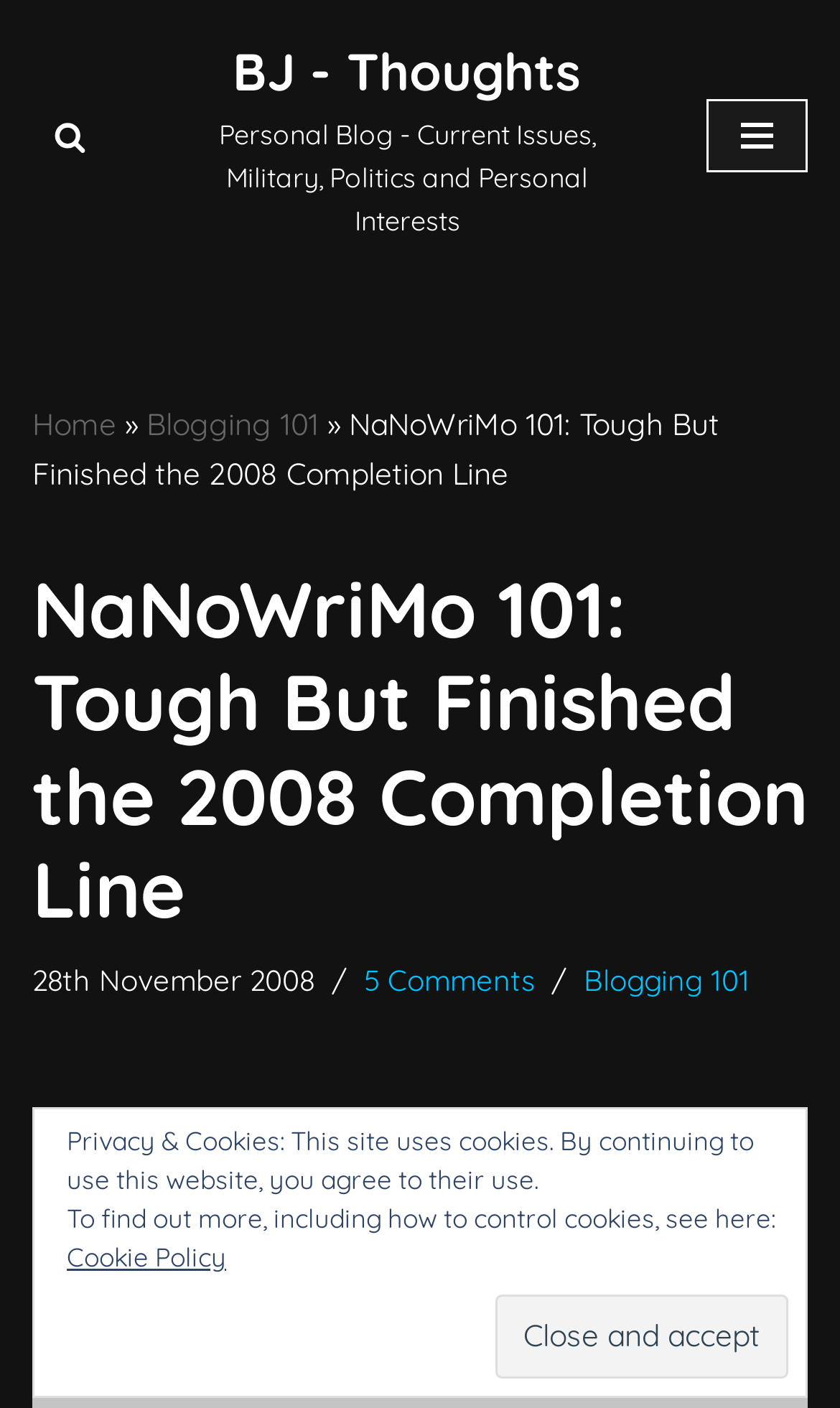What is the category of the blog post?
From the details in the image, provide a complete and detailed answer to the question.

The category of the blog post can be found in the navigation menu, which is located below the search bar and above the blog post's content. The exact category is 'Blogging 101'.